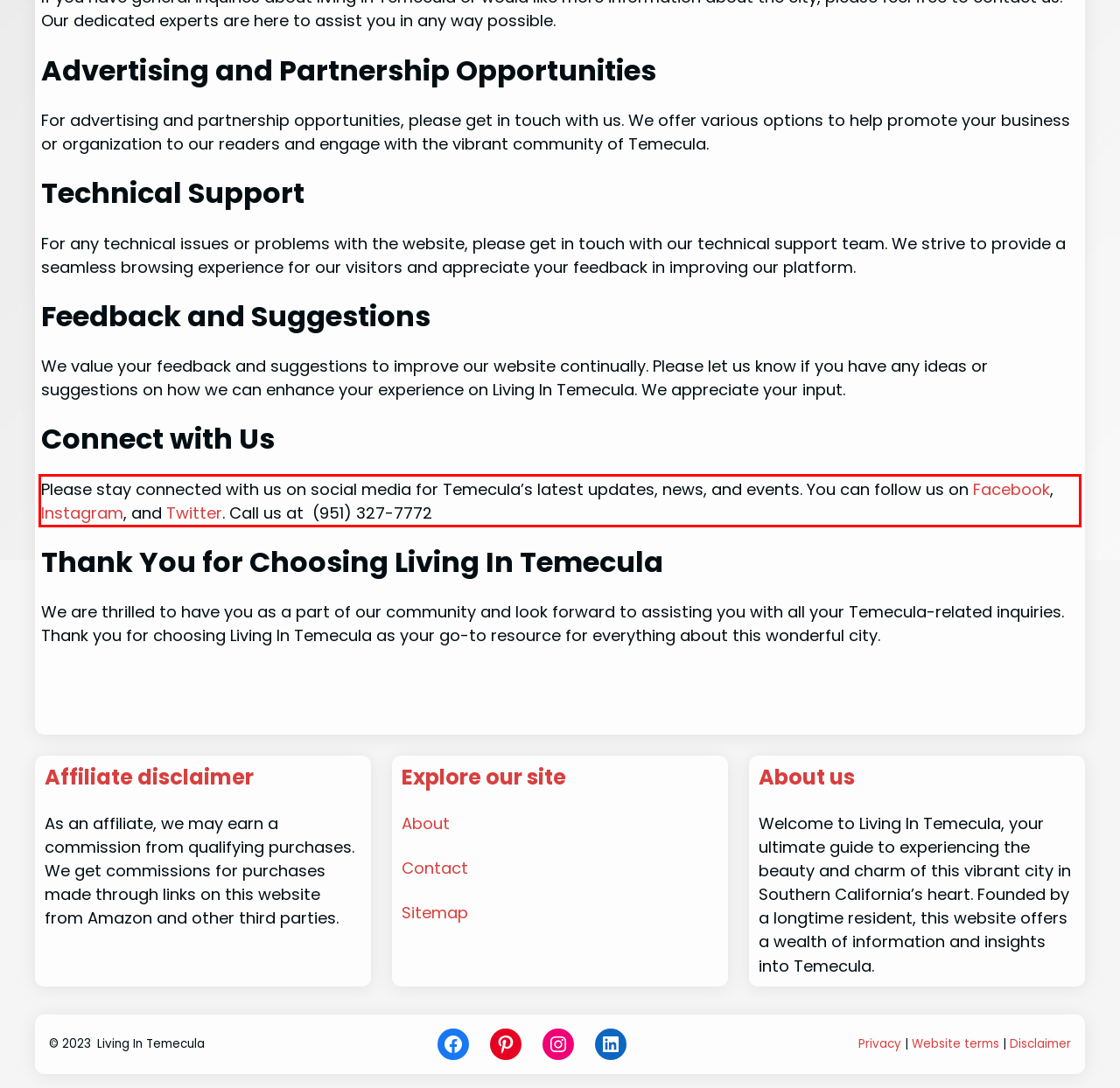Within the screenshot of the webpage, there is a red rectangle. Please recognize and generate the text content inside this red bounding box.

Please stay connected with us on social media for Temecula’s latest updates, news, and events. You can follow us on Facebook, Instagram, and Twitter. Call us at (951) 327-7772